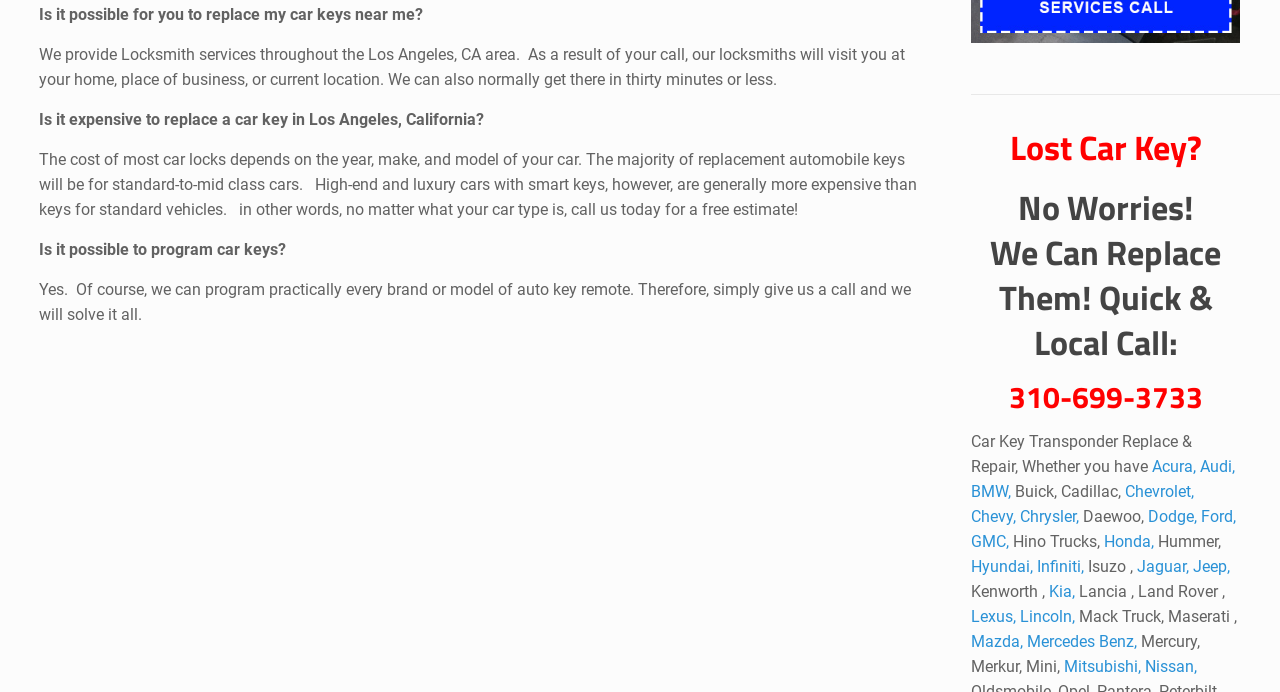What factors affect the cost of replacing a car key?
Please provide a single word or phrase based on the screenshot.

Year, make, and model of the car